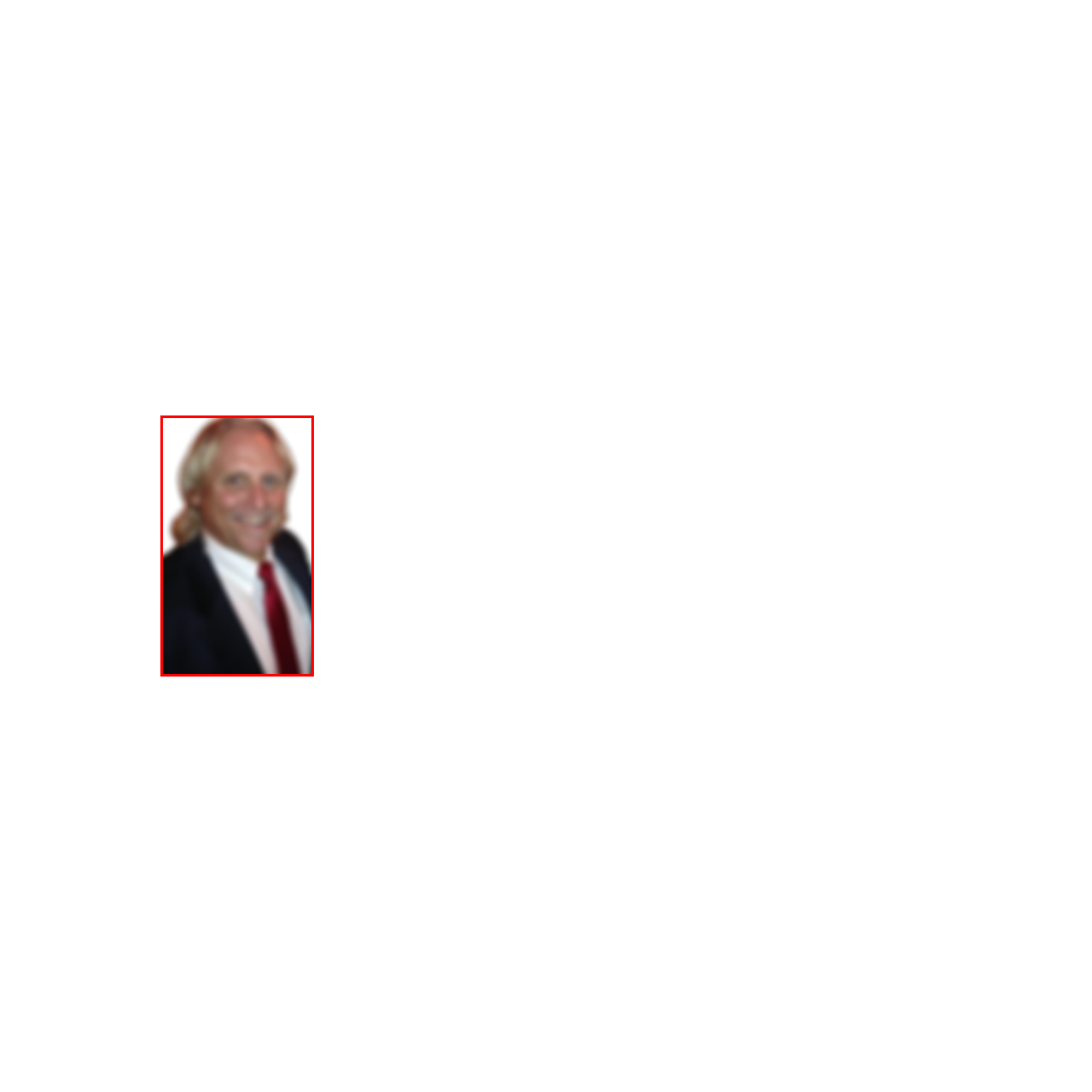Look closely at the part of the image inside the red bounding box, then respond in a word or phrase: What is the person's occupation?

Municipal judge